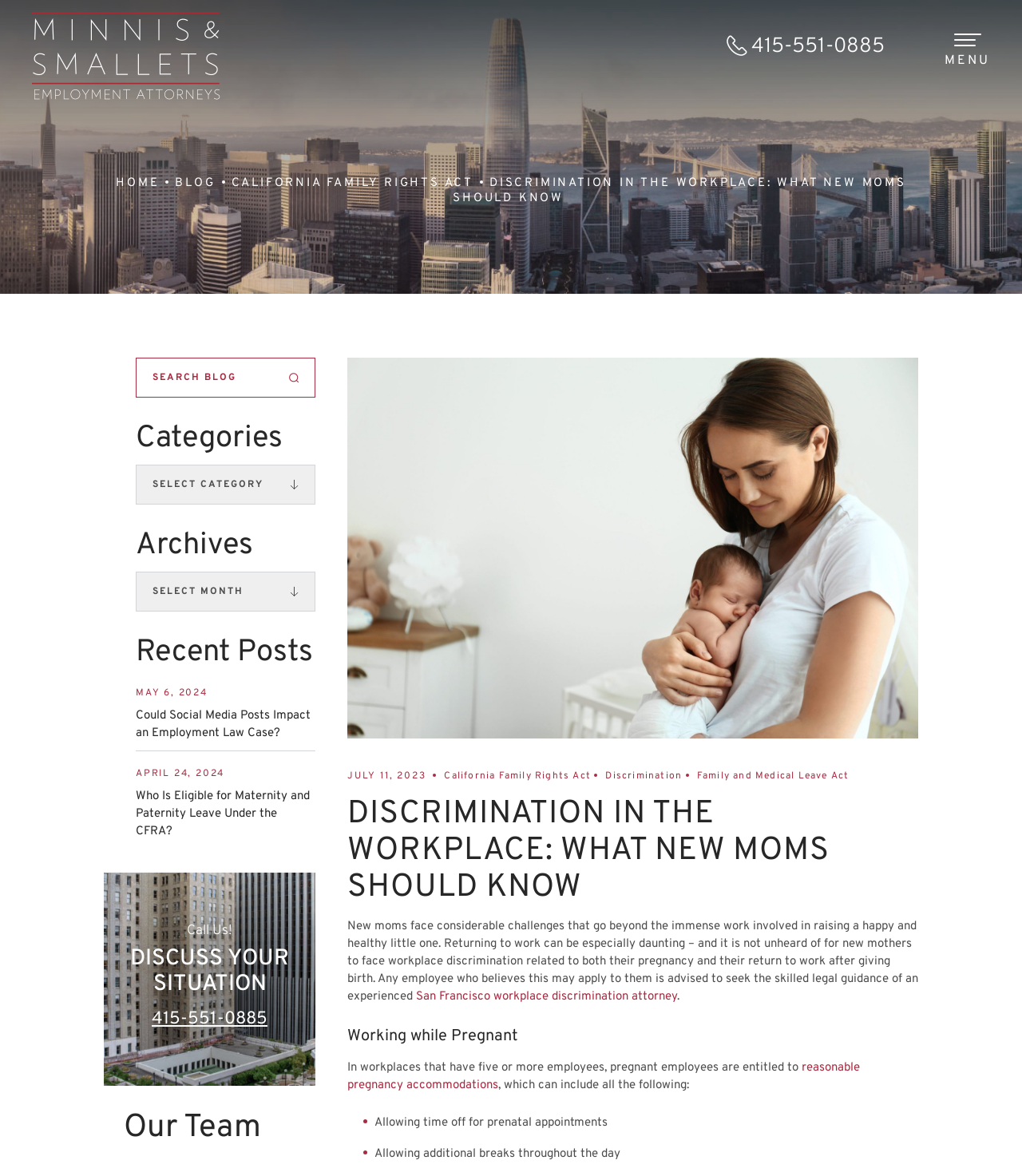Locate the bounding box of the UI element defined by this description: "415-551-0885". The coordinates should be given as four float numbers between 0 and 1, formatted as [left, top, right, bottom].

[0.149, 0.855, 0.262, 0.873]